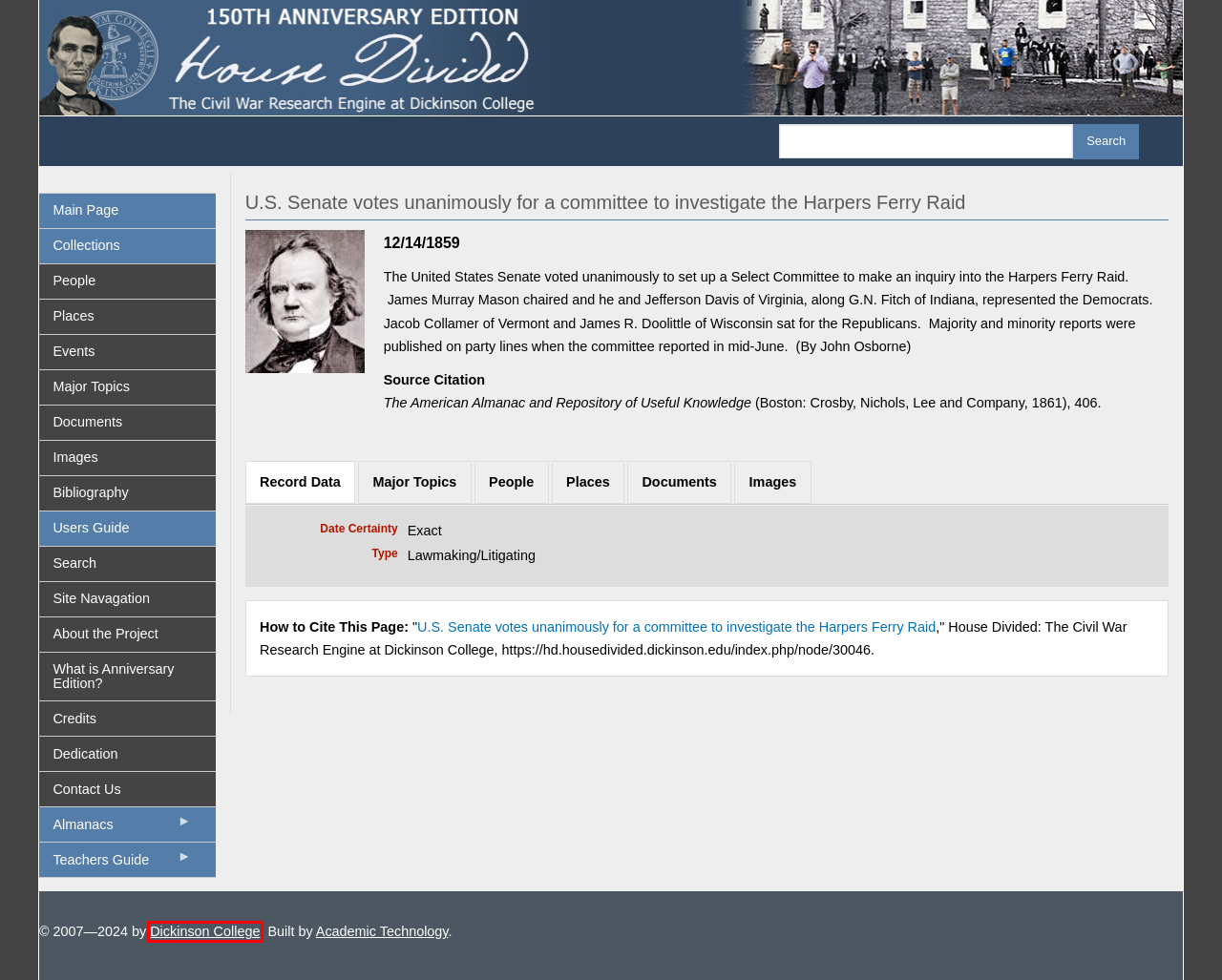A screenshot of a webpage is given, marked with a red bounding box around a UI element. Please select the most appropriate webpage description that fits the new page after clicking the highlighted element. Here are the candidates:
A. Underground Railroad Digital Classroom
B. Journal Divided
C. Dickinson College Homepage
D. Lincoln Douglas Debates
E. Stoker: A Texas Farmer's Civil War
F. Journal of American History - Building the Digital Lincoln
G. House Divided Project
H. Blog Divided

C